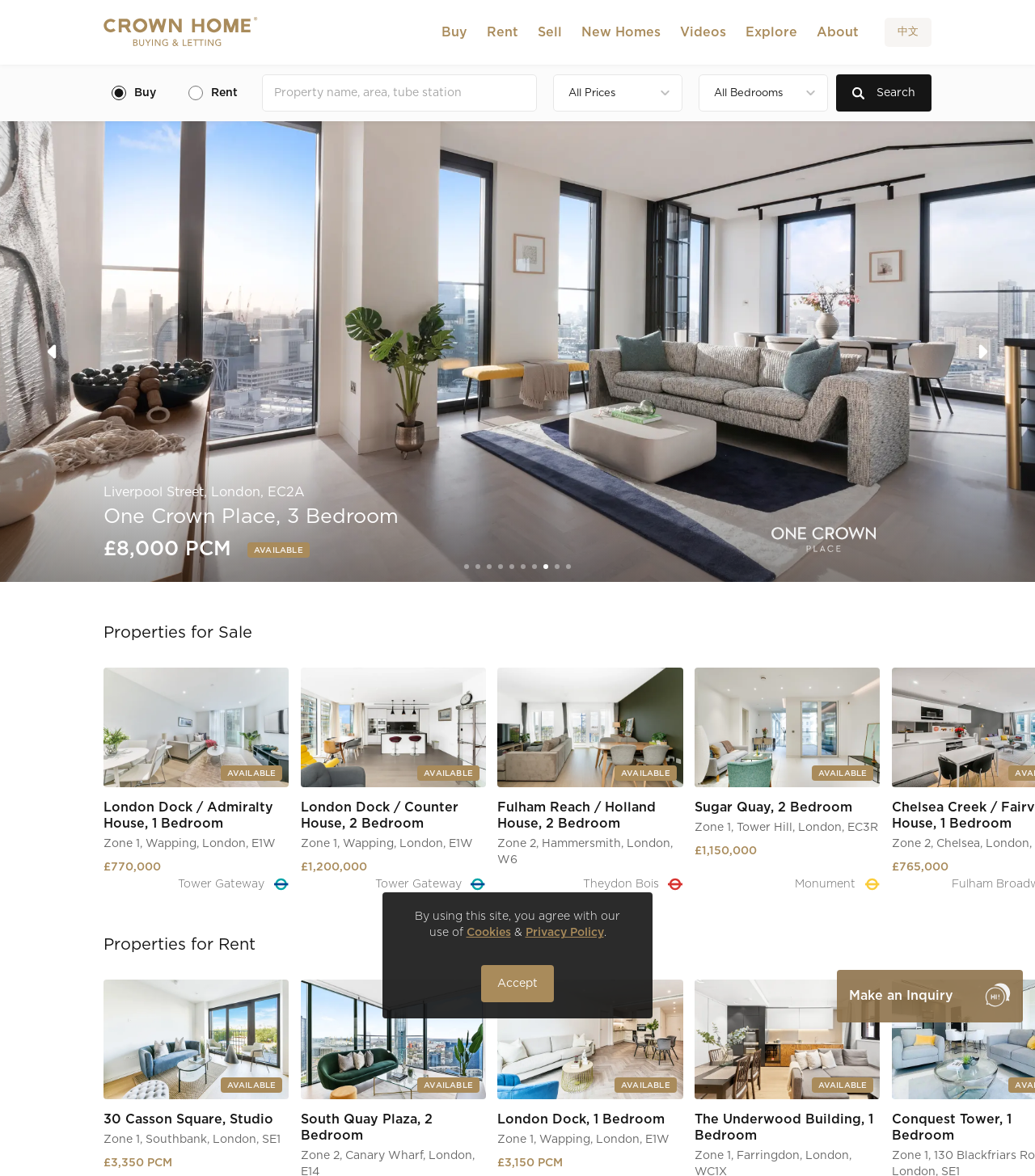Given the description Properties for Rent, predict the bounding box coordinates of the UI element. Ensure the coordinates are in the format (top-left x, top-left y, bottom-right x, bottom-right y) and all values are between 0 and 1.

[0.1, 0.788, 0.247, 0.819]